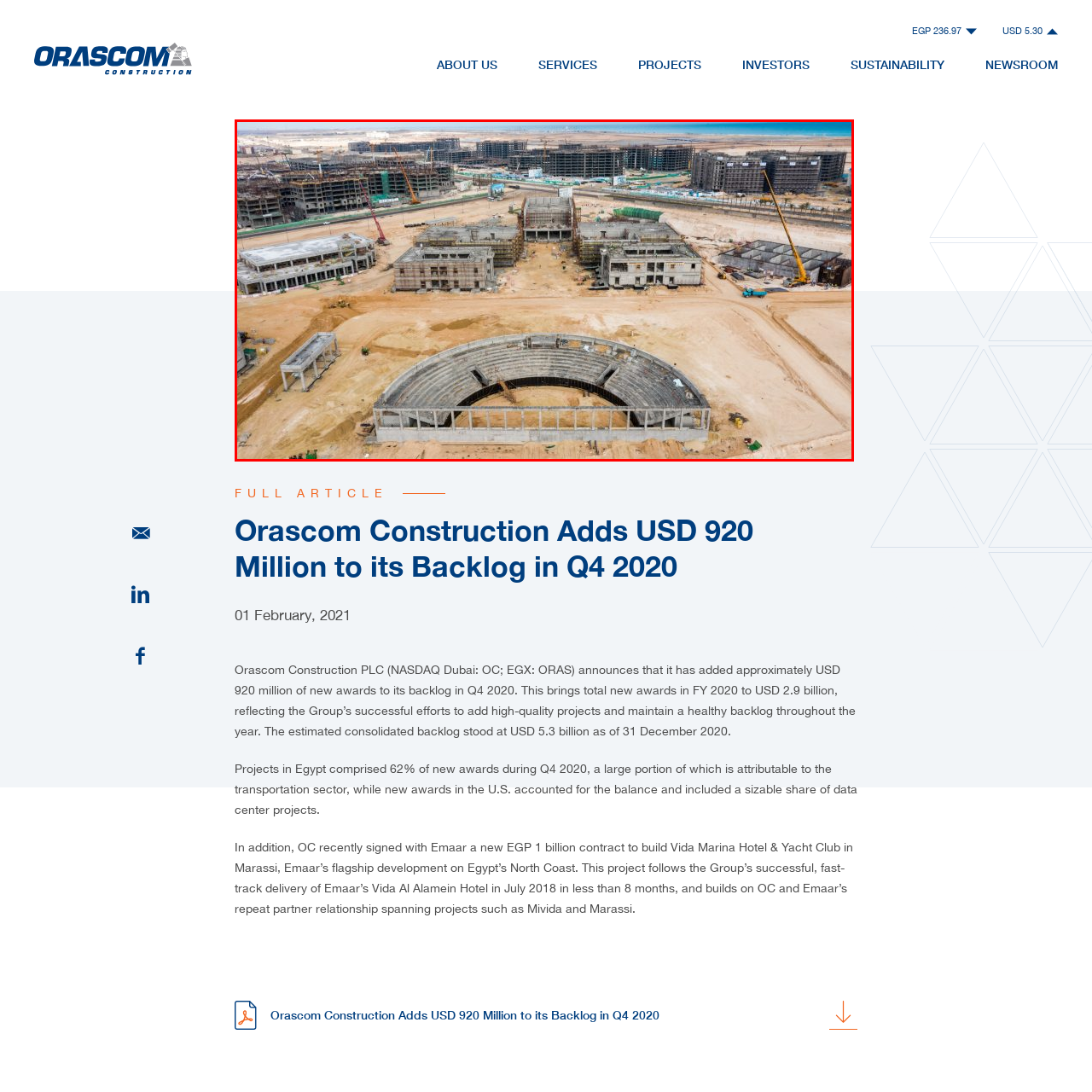What is the significance of Orascom Construction's recent announcement?
Inspect the image within the red bounding box and answer the question in detail.

Orascom Construction's recent announcement of adding approximately USD 920 million in new awards to its backlog emphasizes their significant role in fueling development in the region, particularly in the transportation sector, which represents economic growth.